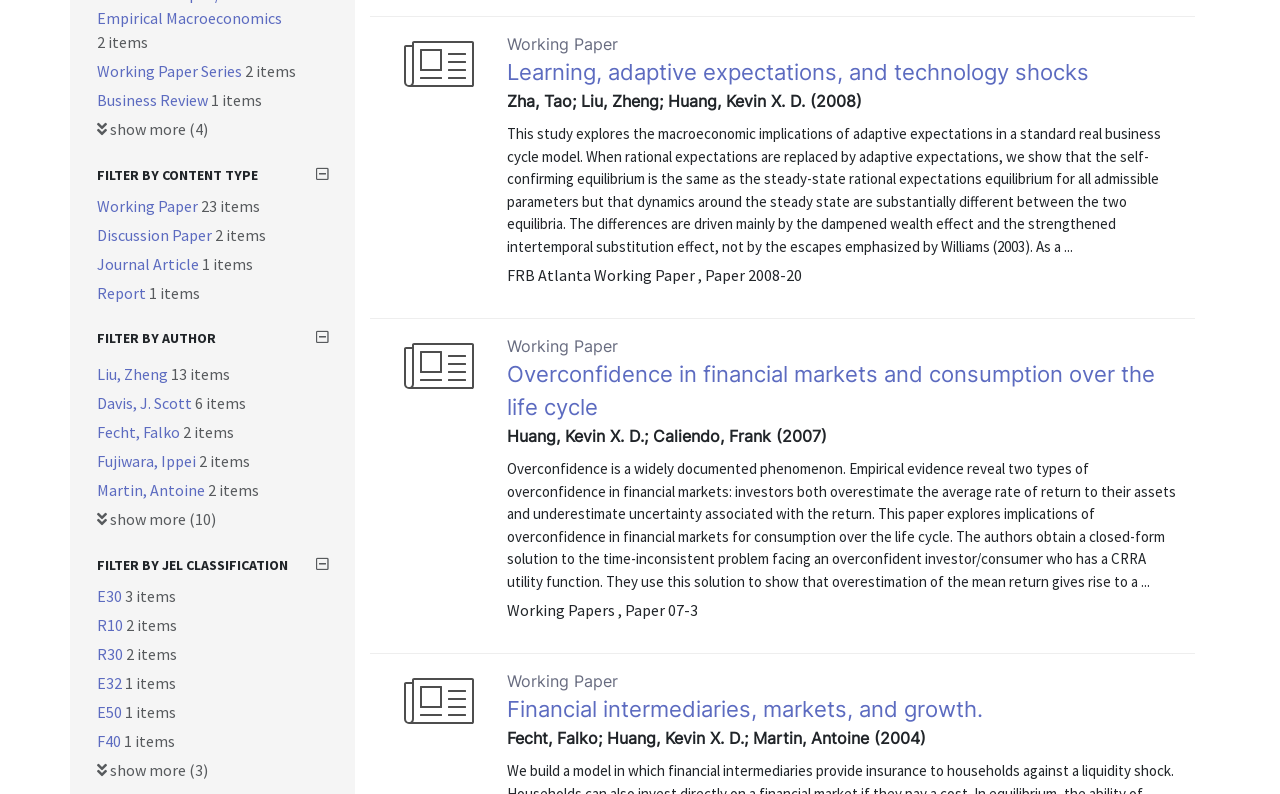Find the bounding box coordinates of the clickable area that will achieve the following instruction: "View discussion paper".

[0.076, 0.284, 0.168, 0.309]